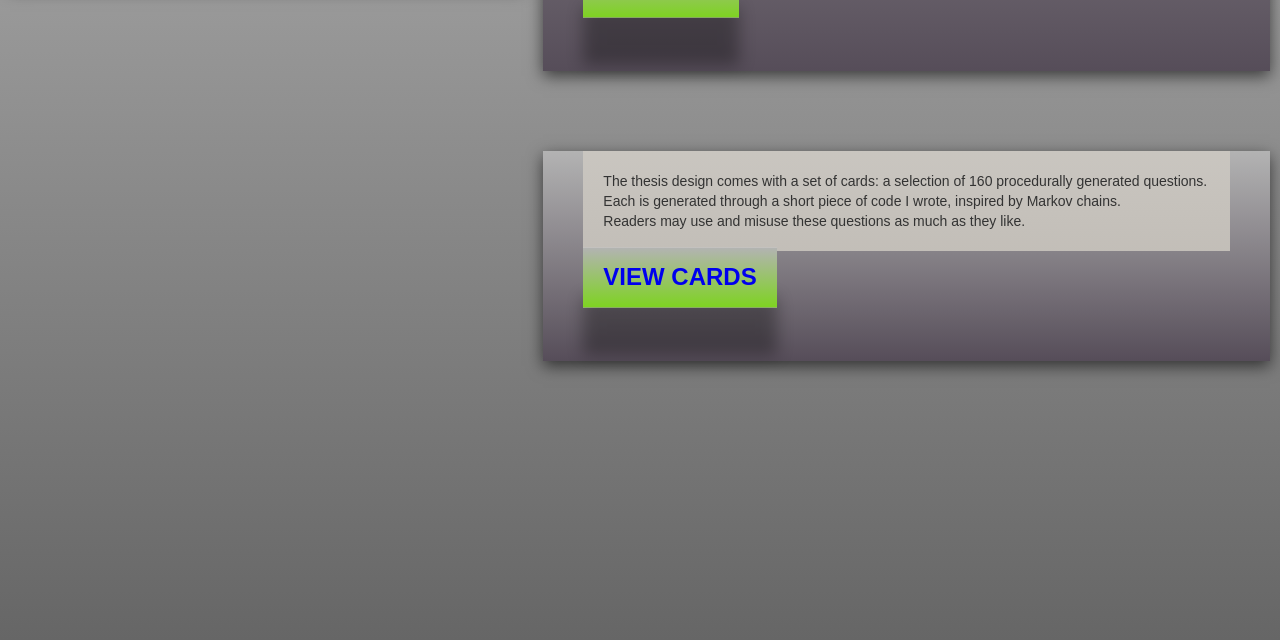Ascertain the bounding box coordinates for the UI element detailed here: "VIEW PDF". The coordinates should be provided as [left, top, right, bottom] with each value being a float between 0 and 1.

[0.424, 0.041, 0.585, 0.066]